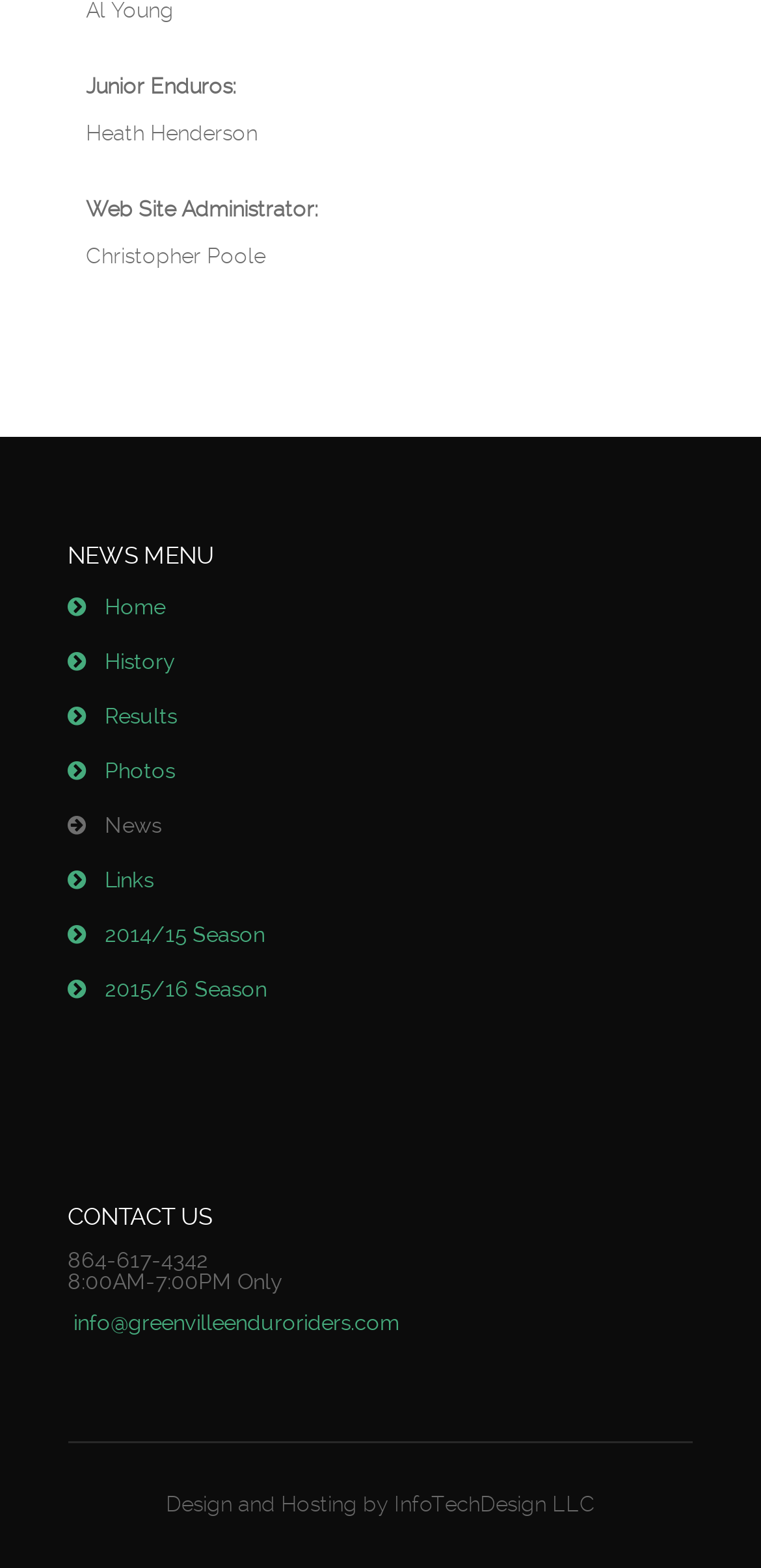Please provide a comprehensive answer to the question based on the screenshot: What is the phone number to contact?

I found the answer by looking at the 'CONTACT US' section and the corresponding phone number '864-617-4342 8:00AM-7:00PM Only'.